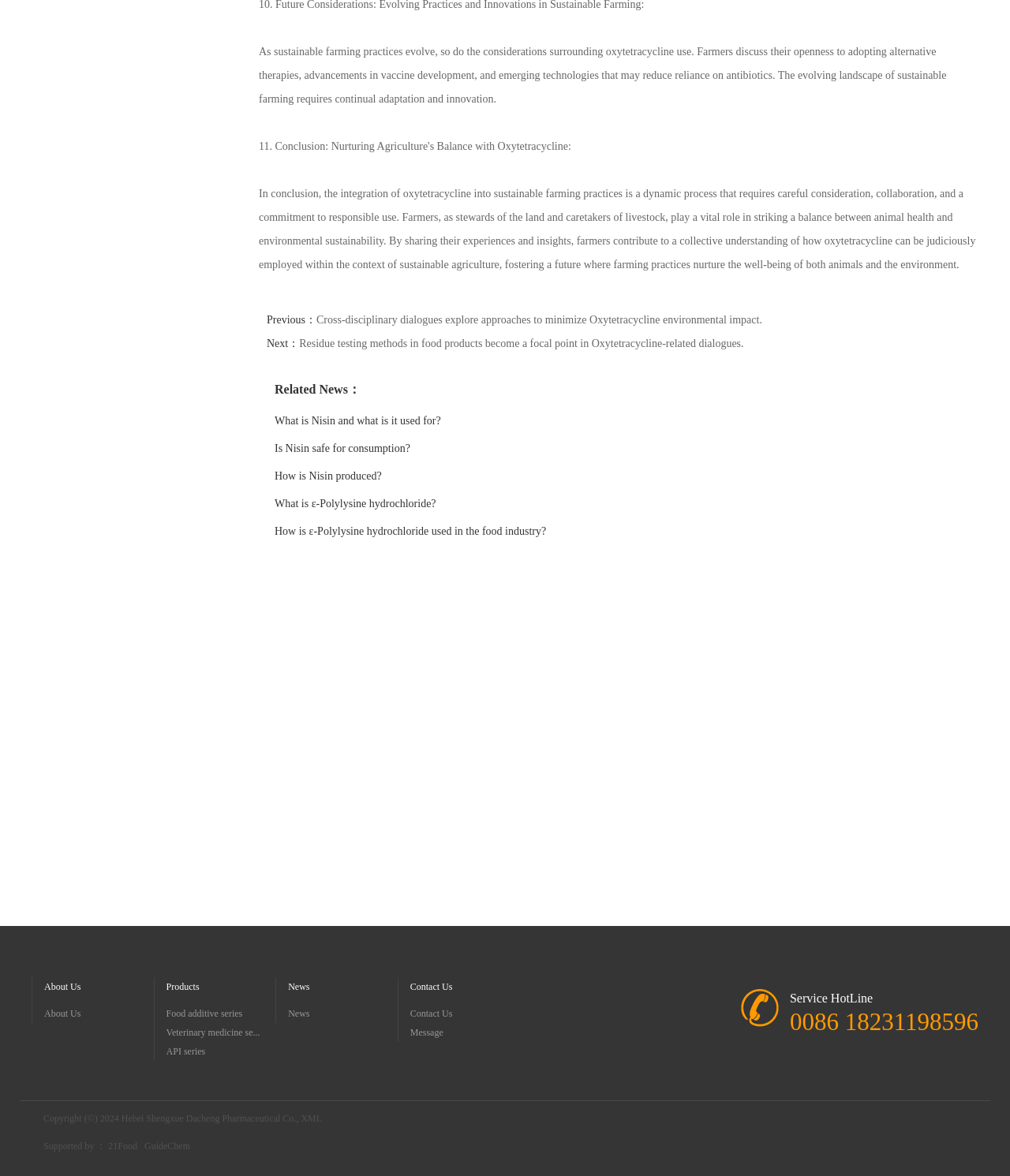What type of company is Hebei Shengxue Dacheng Pharmaceutical Co.?
Give a thorough and detailed response to the question.

The copyright information at the bottom of the page indicates that the website is owned by Hebei Shengxue Dacheng Pharmaceutical Co., which suggests that it is a pharmaceutical company, likely involved in the production or distribution of oxytetracycline or other related products.